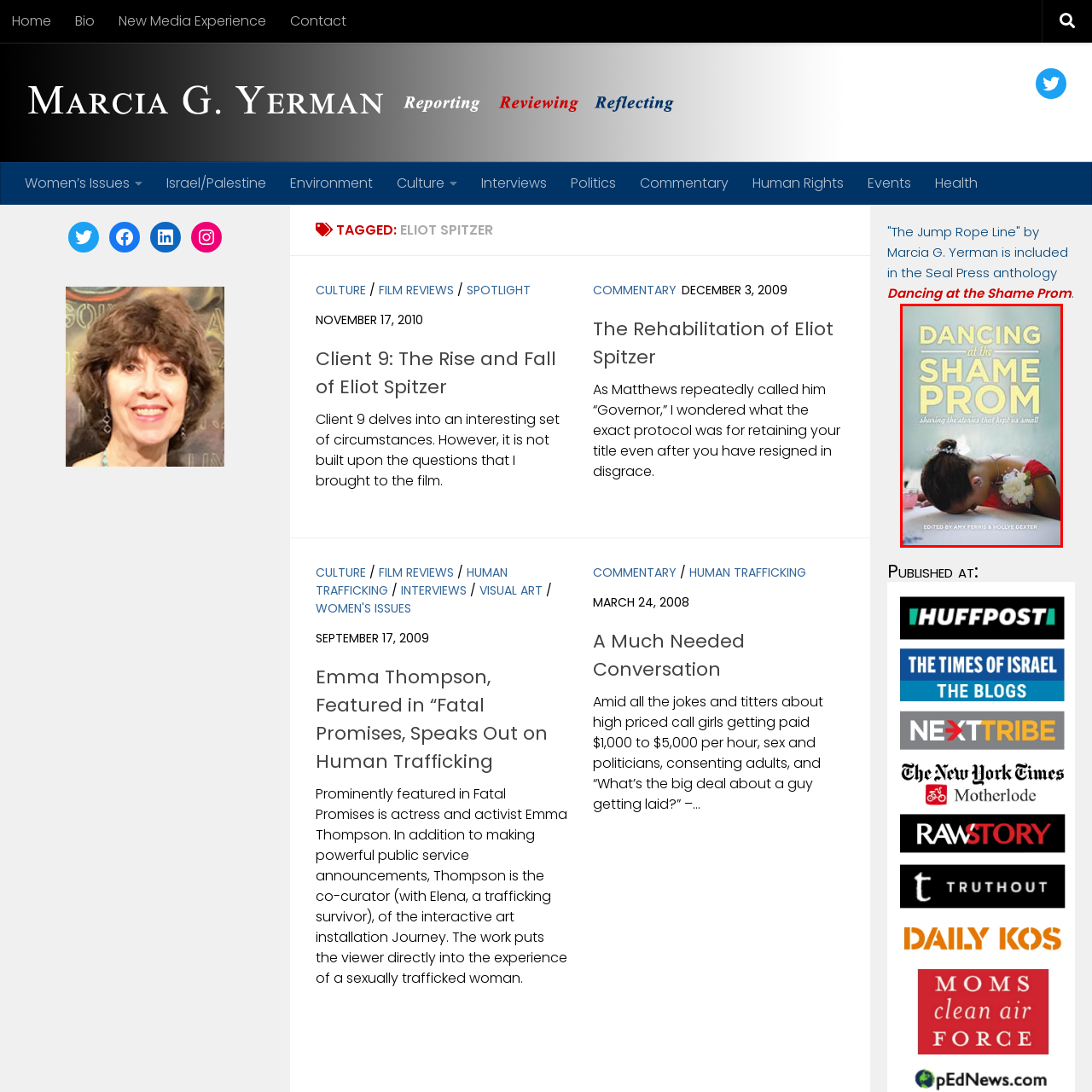Inspect the image bordered in red and answer the following question in detail, drawing on the visual content observed in the image:
Who are the editors of the book?

The editors, Amy Ferris and Hollye Dexter, are credited at the bottom of the book cover, indicating their roles in compiling these impactful stories.